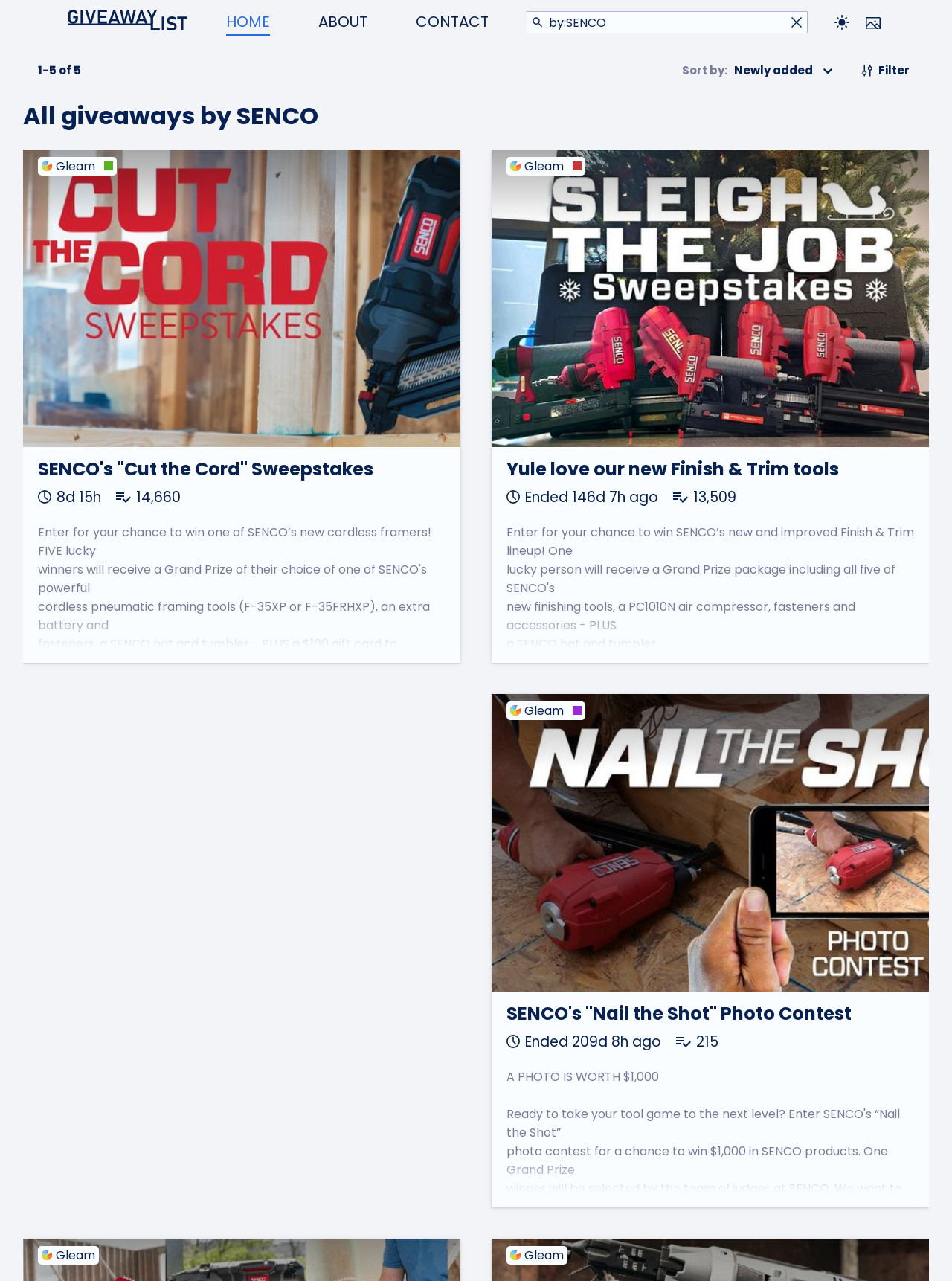Identify the bounding box coordinates of the region that should be clicked to execute the following instruction: "Filter giveaways".

[0.9, 0.048, 0.96, 0.062]